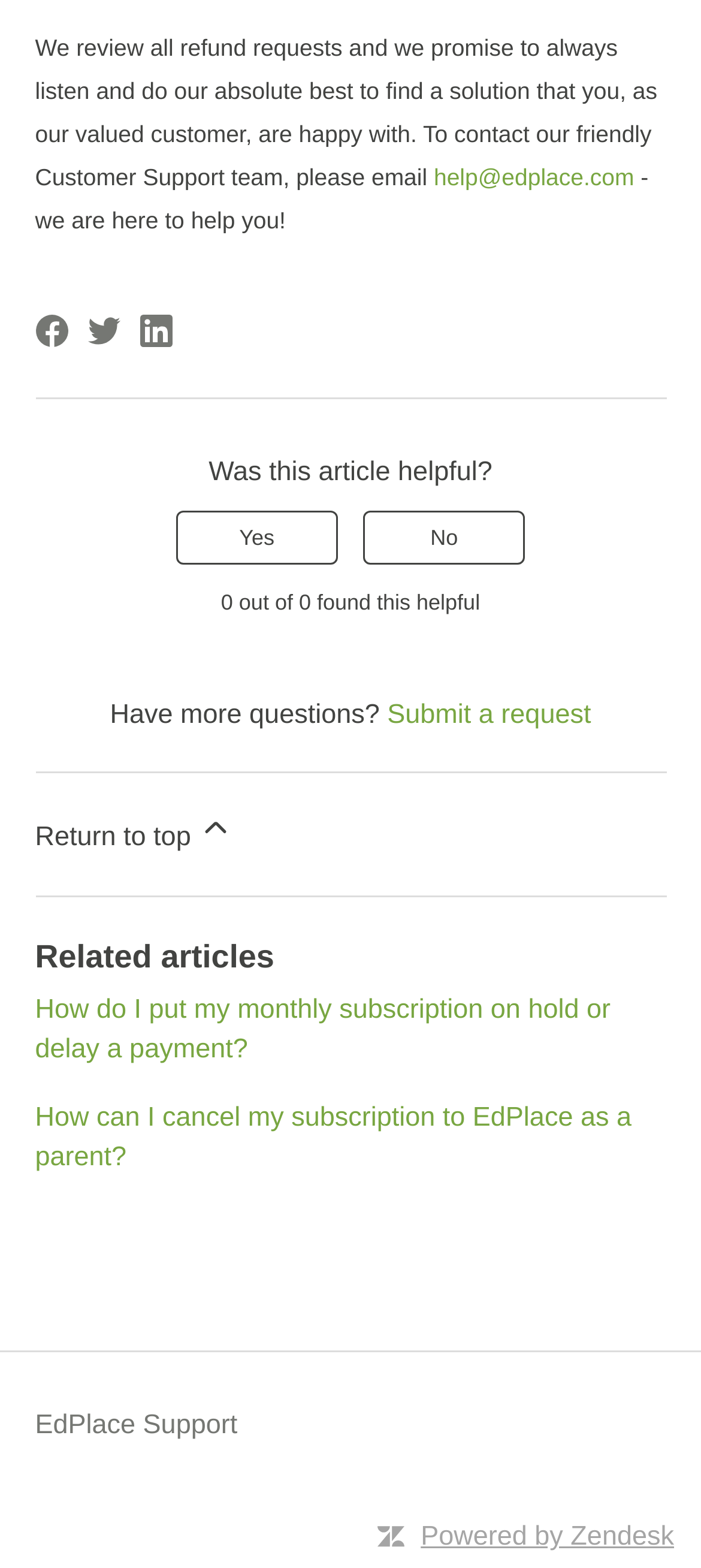Using the information from the screenshot, answer the following question thoroughly:
How many social media platforms are provided to share the page?

In the footer section of the webpage, there are three social media links provided to share the page, which are Facebook, Twitter, and LinkedIn.